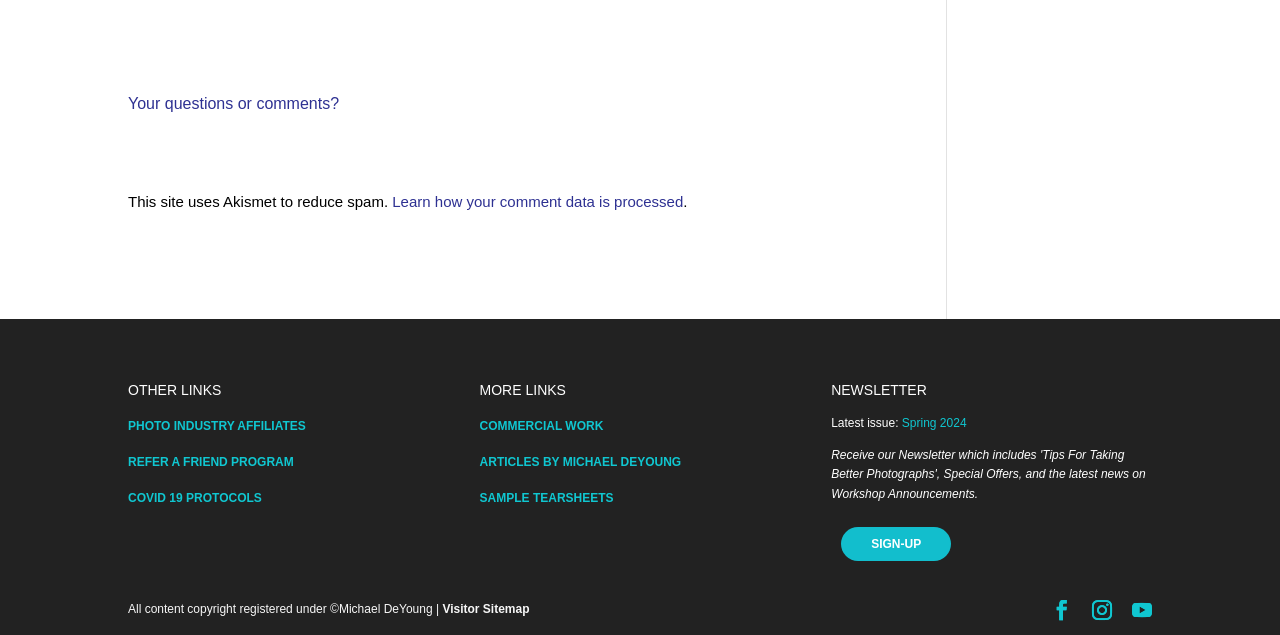Analyze the image and deliver a detailed answer to the question: How many social media links are available?

There are three social media links available, which are 'facebook', 'instagram', and 'youtube', as indicated by the links at the bottom of the page.